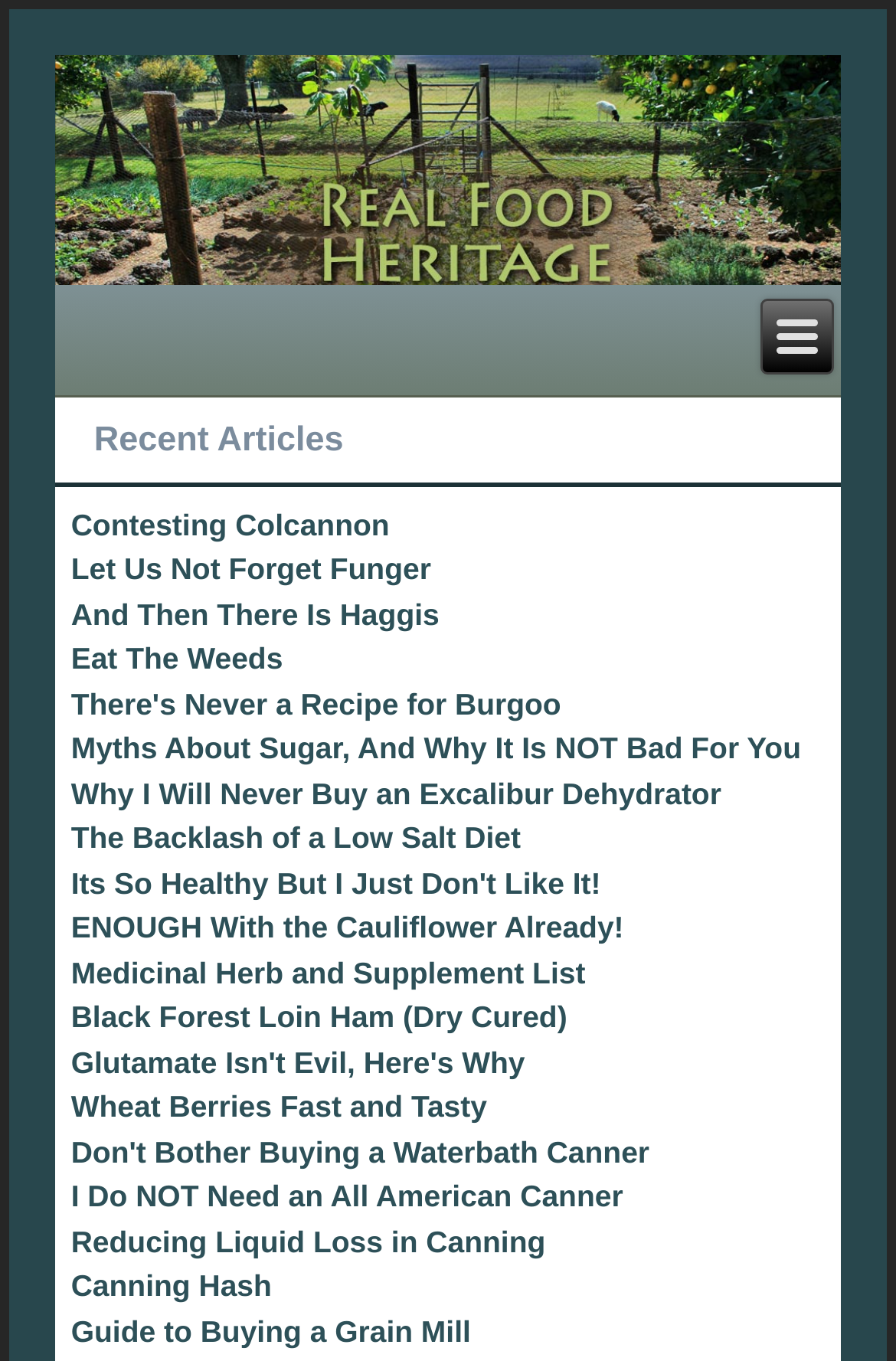Based on the image, please elaborate on the answer to the following question:
What is the topic of the first article in the section?

The first link element in the section with recent articles has the text 'Contesting Colcannon' at coordinates [0.079, 0.373, 0.435, 0.398]. This suggests that the first article in the section is about 'Contesting Colcannon'.